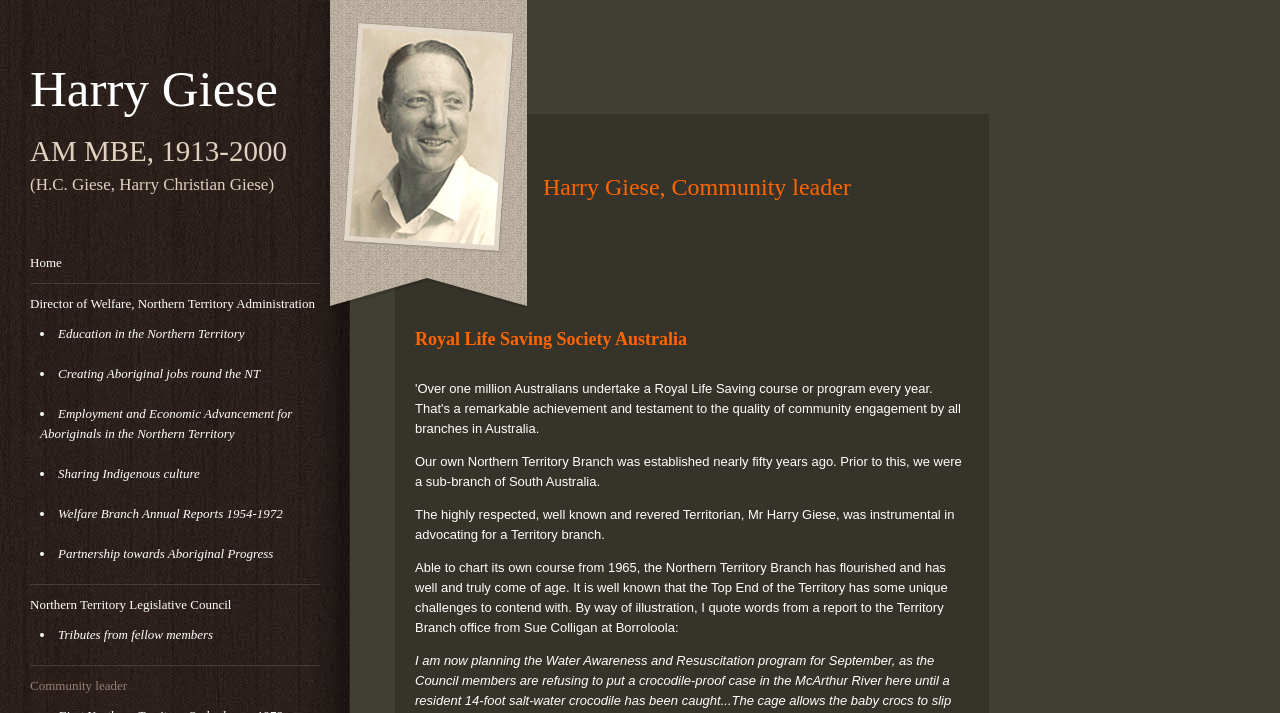What is the purpose of the Water Awareness and Resuscitation program?
Using the image as a reference, give a one-word or short phrase answer.

Not specified